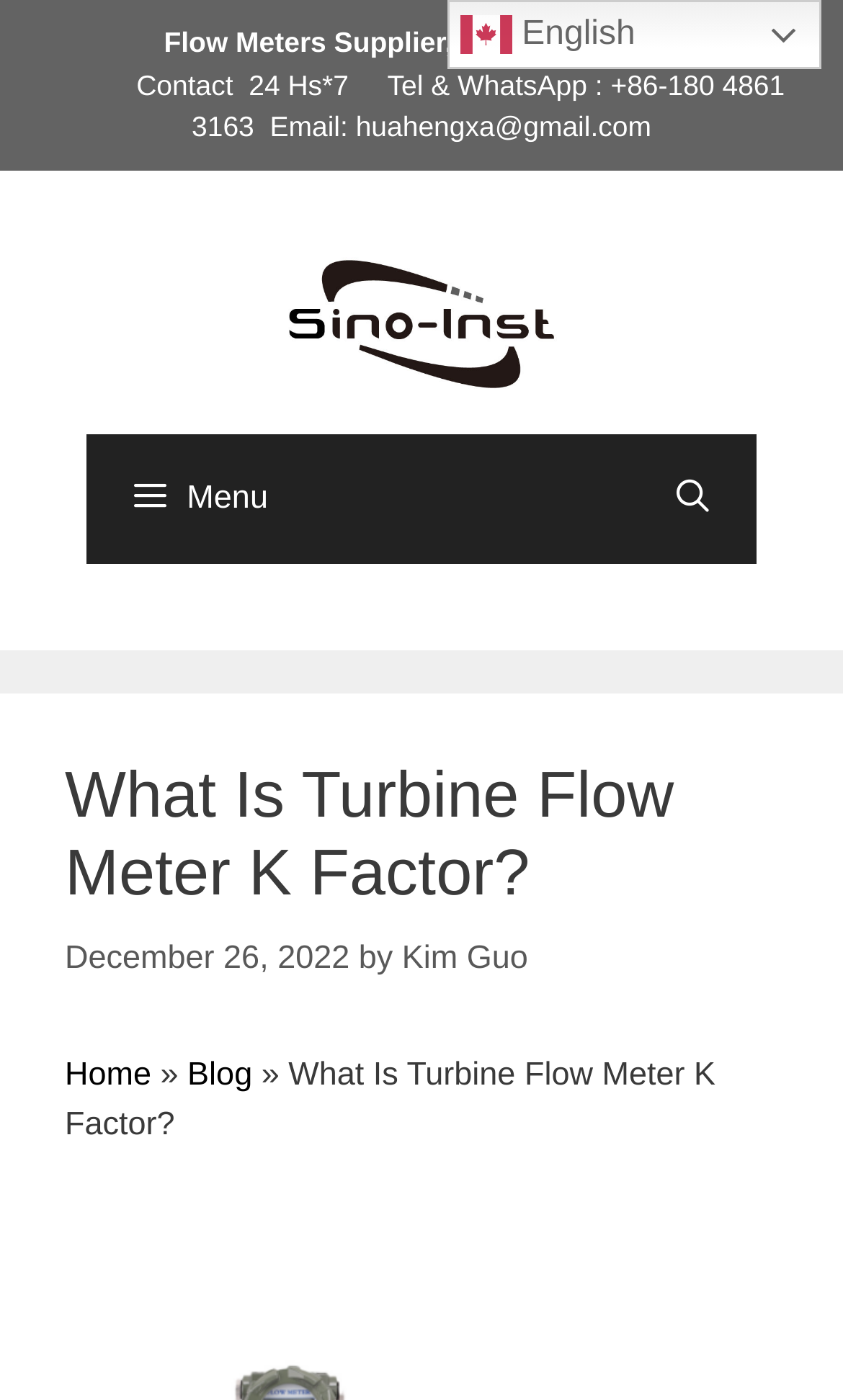What is the date of the article?
Based on the image, give a concise answer in the form of a single word or short phrase.

December 26, 2022